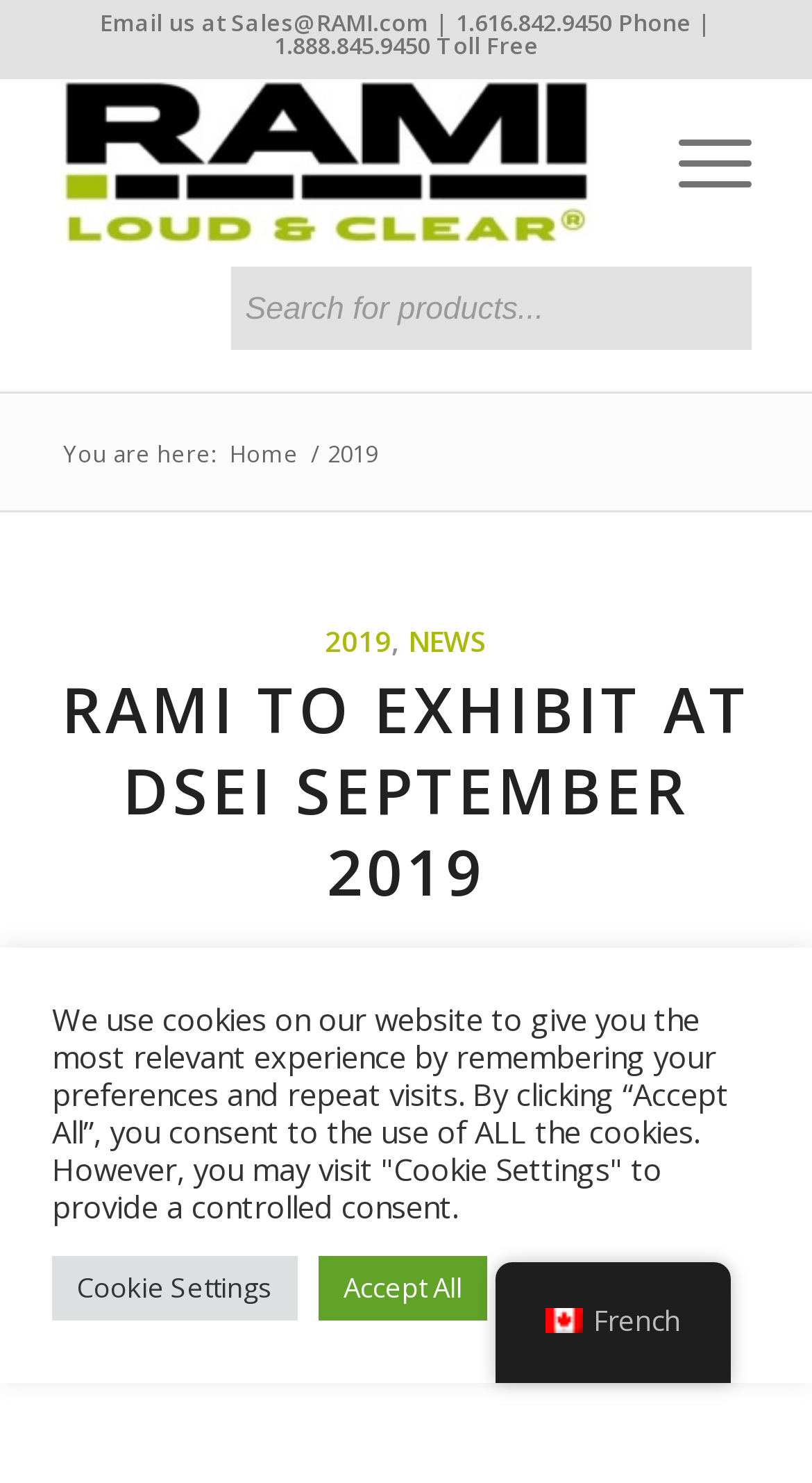Detail the webpage's structure and highlights in your description.

The webpage is titled "2019 Archives - RAMI" and appears to be an archive page for news articles from 2019. At the top left, there is a logo of RAMI, which is an image linked to the RAMI website. Next to the logo, there is a menu link. On the top right, there is a search bar with a search box.

Below the search bar, there is a breadcrumb navigation section that indicates the current page location, with links to the home page and the 2019 archive page. The main content of the page is an article section that takes up most of the page. The article section has a heading that reads "RAMI TO EXHIBIT AT DSEI SEPTEMBER 2019" and a link to read more. There is also a timestamp indicating the article was published on May 29, 2019.

At the bottom of the page, there is a notice about the use of cookies on the website, with buttons to accept all cookies or to visit the cookie settings. There is also a link to switch the language to French, accompanied by a French flag icon.

There are several links and buttons scattered throughout the page, including a link to the RAMI website, a link to the menu, a search box, and buttons to accept or manage cookies. The overall layout is organized, with clear headings and concise text.